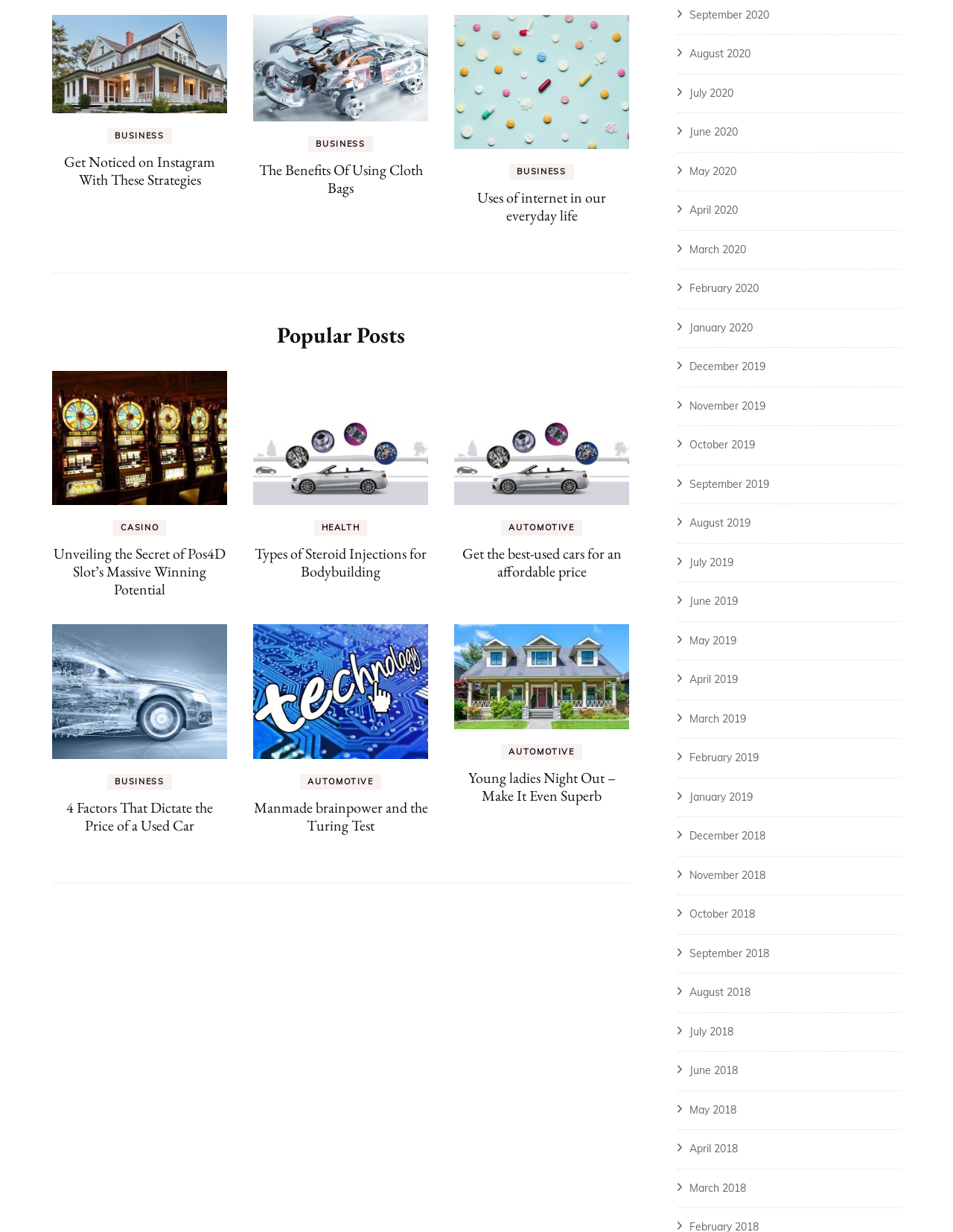Please identify the bounding box coordinates of the region to click in order to complete the given instruction: "Explore the 'AUTOMOTIVE' section". The coordinates should be four float numbers between 0 and 1, i.e., [left, top, right, bottom].

[0.526, 0.422, 0.611, 0.435]